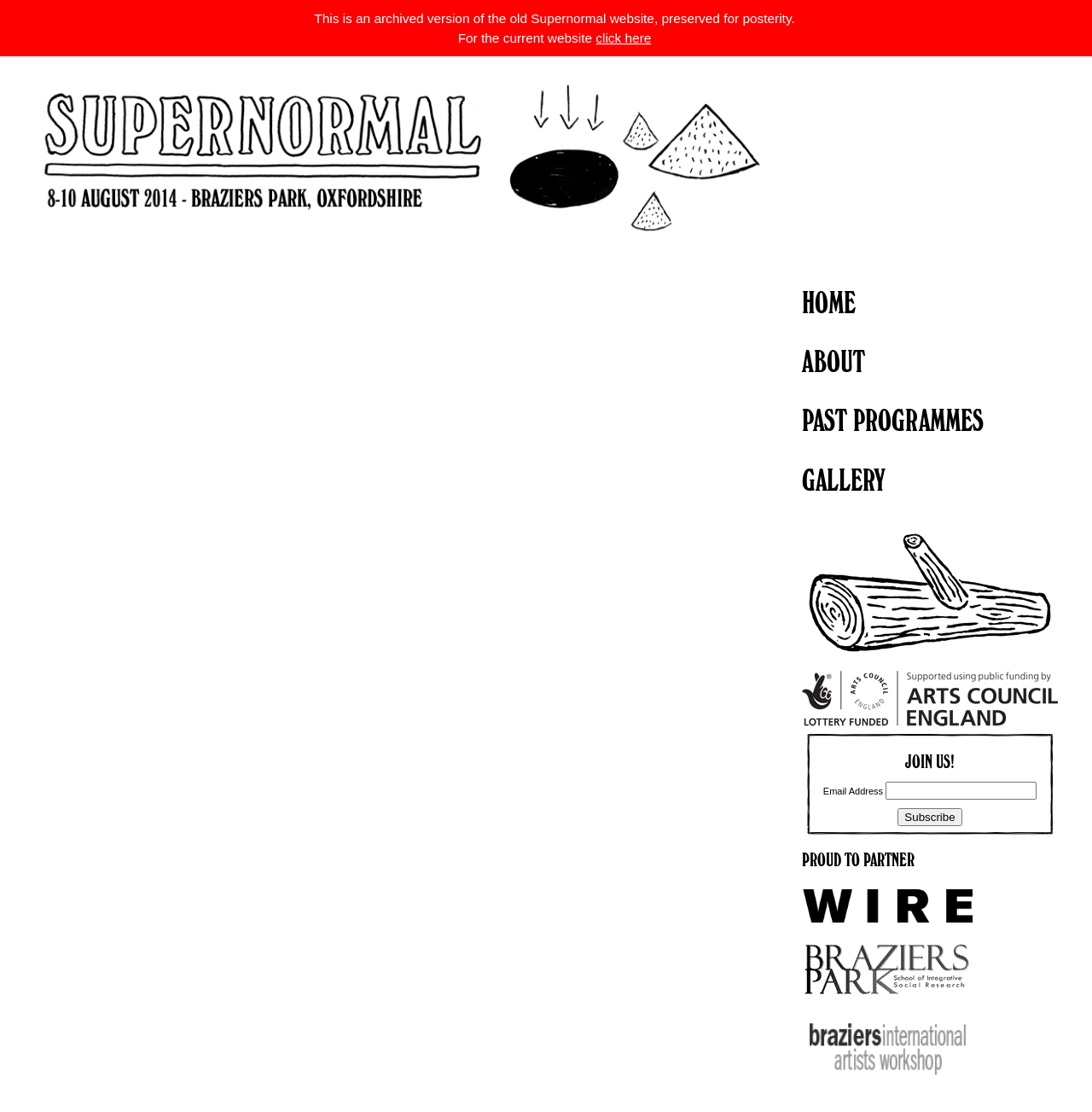Show the bounding box coordinates for the HTML element described as: "Altitude".

None